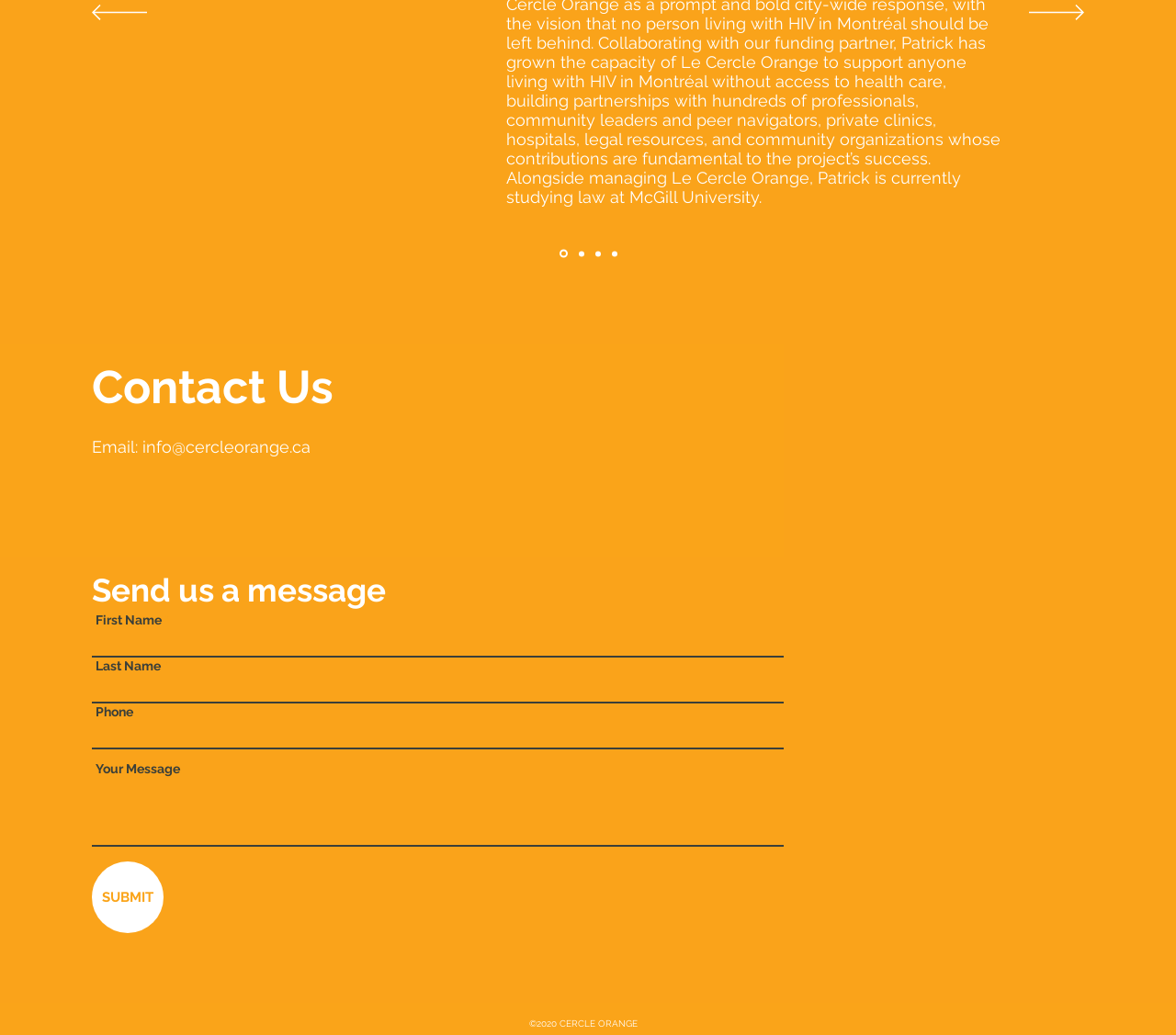Please specify the bounding box coordinates of the region to click in order to perform the following instruction: "Click the 'SUBMIT' button".

[0.078, 0.832, 0.139, 0.902]